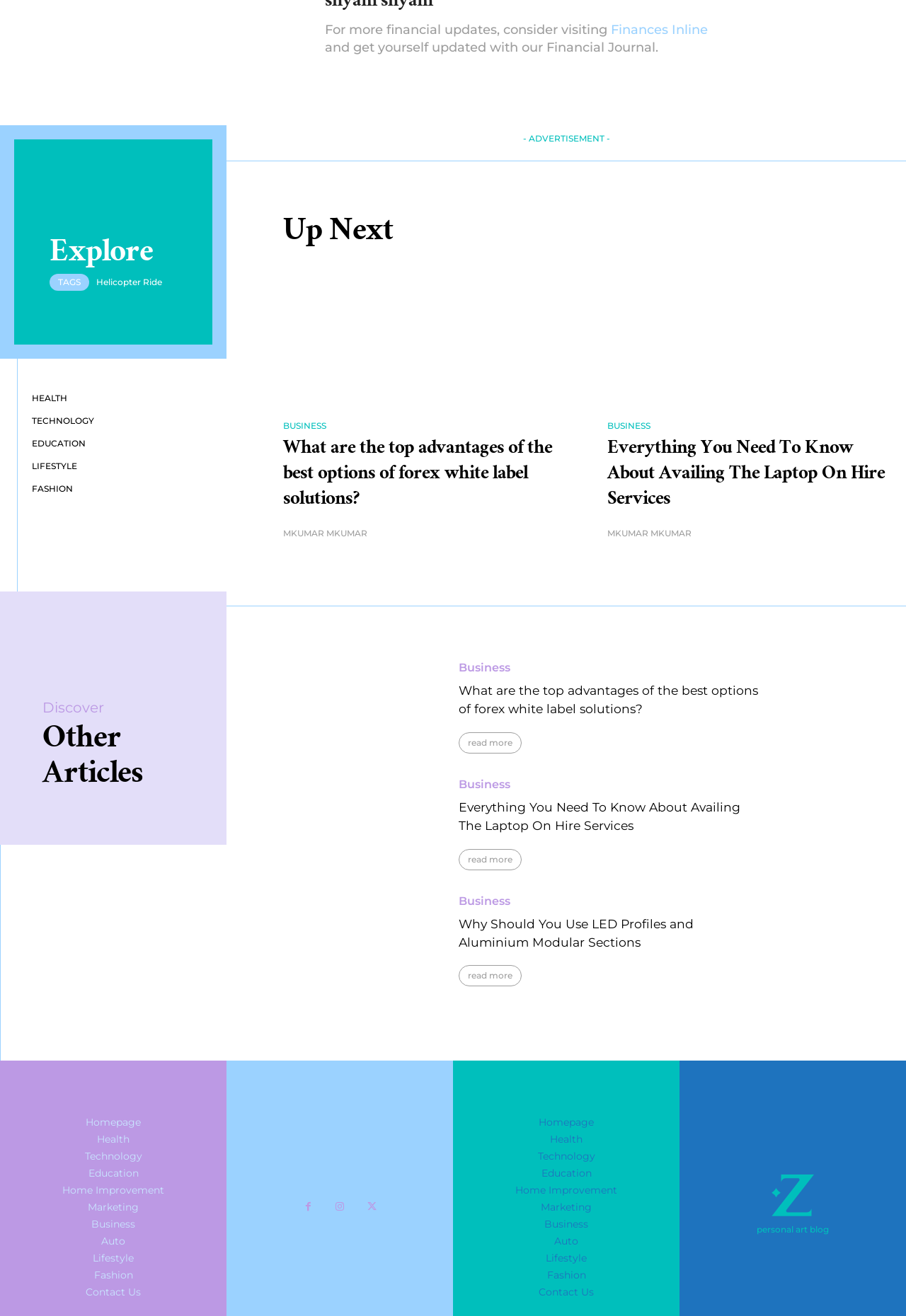Can you find the bounding box coordinates for the element to click on to achieve the instruction: "read more about 'What are the top advantages of the best options of forex white label solutions?'"?

[0.507, 0.571, 0.576, 0.587]